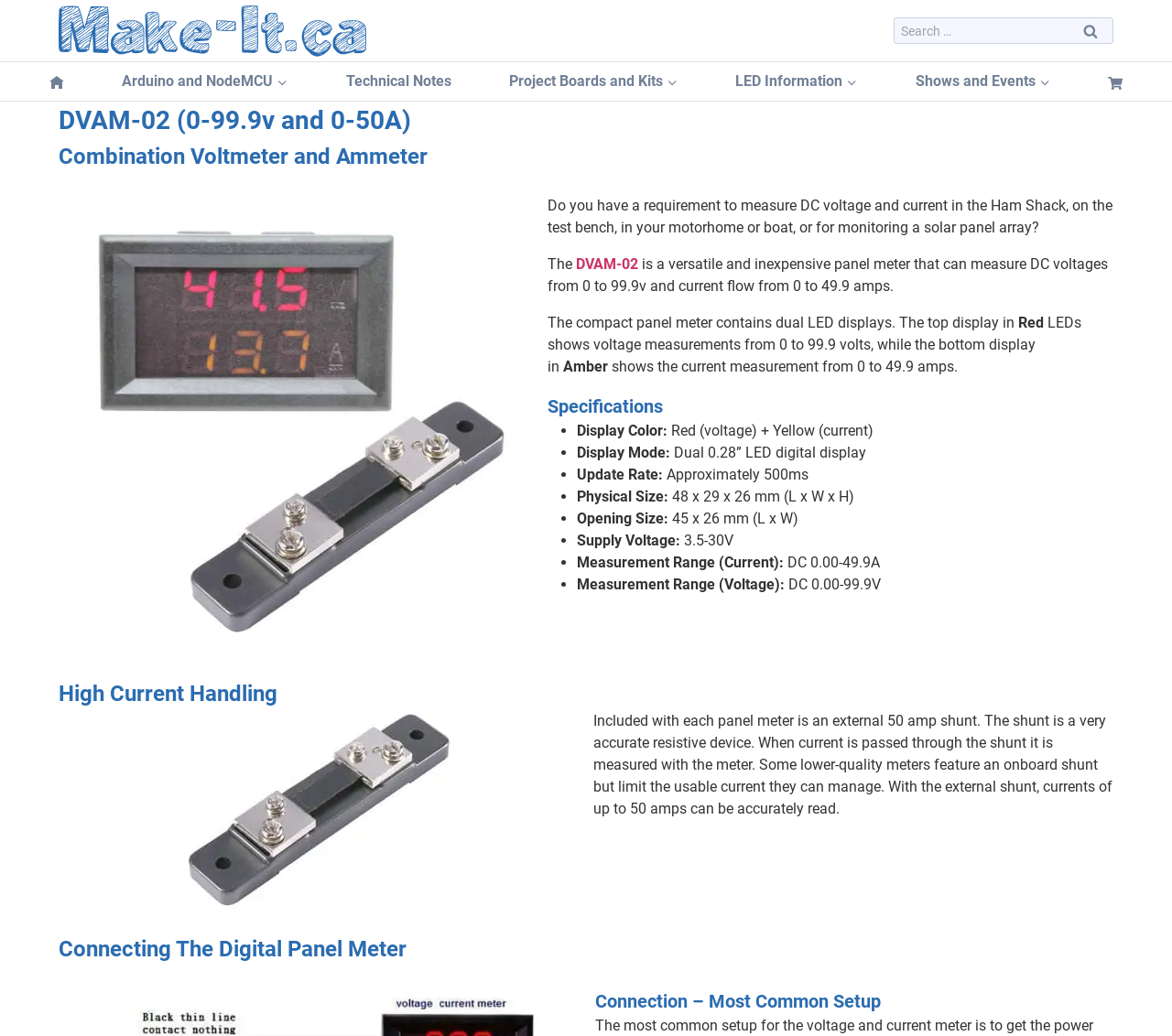Locate the bounding box coordinates of the element to click to perform the following action: 'Click the DVAM-02 link'. The coordinates should be given as four float values between 0 and 1, in the form of [left, top, right, bottom].

[0.492, 0.247, 0.545, 0.263]